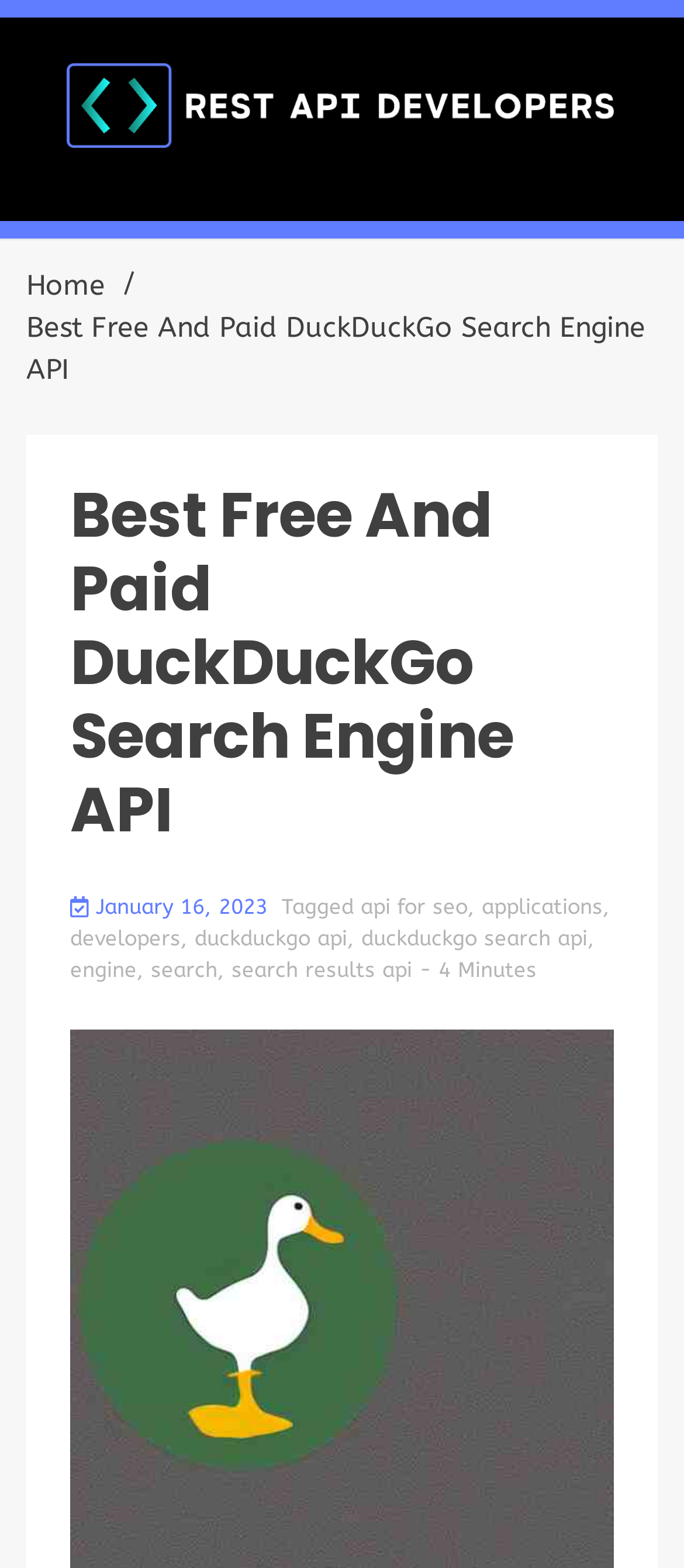What is the title or heading displayed on the webpage?

REST API Developers